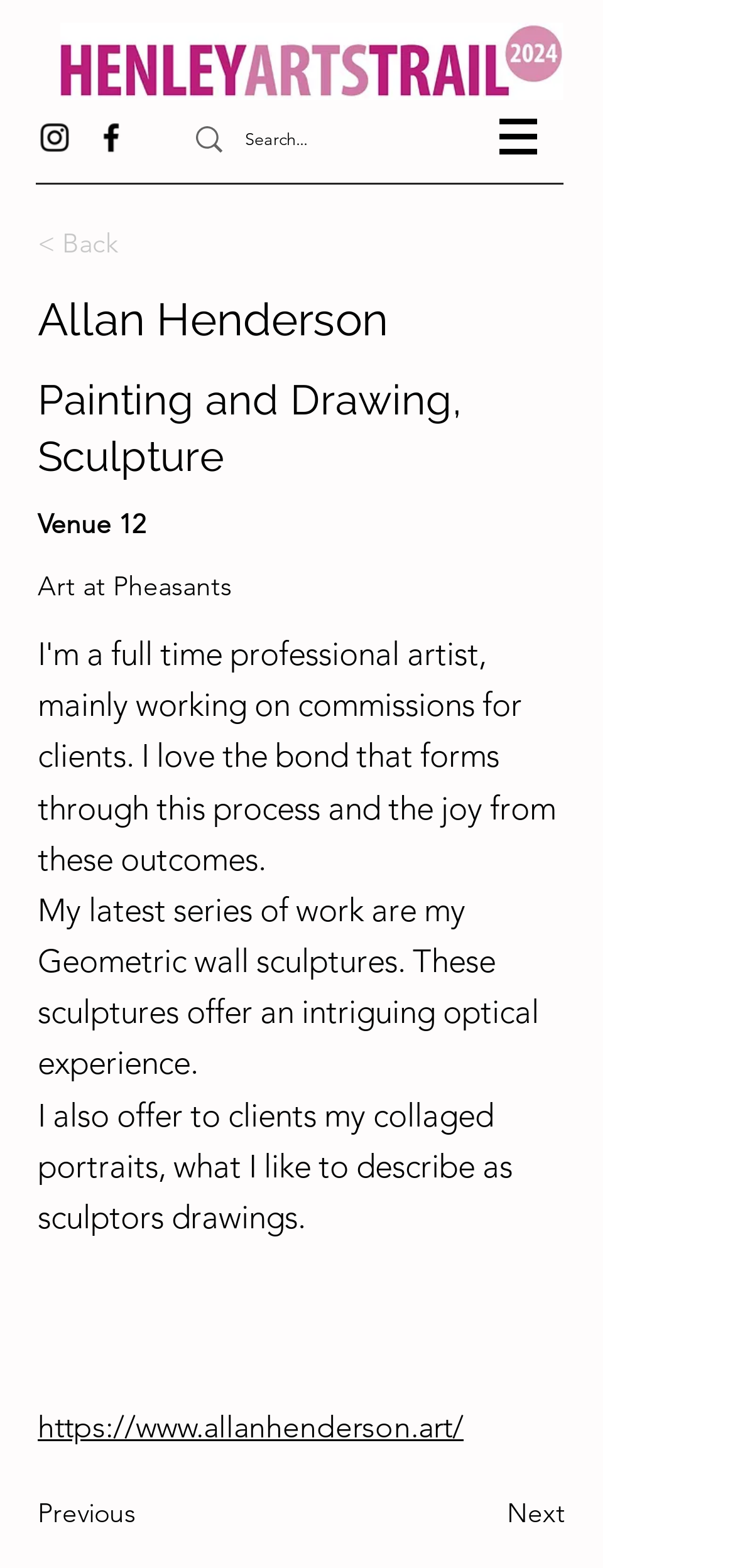Can the user navigate to the previous page?
Refer to the image and offer an in-depth and detailed answer to the question.

The webpage has a 'Previous' button located at the bottom of the webpage, which suggests that the user can navigate to the previous page by clicking on this button.